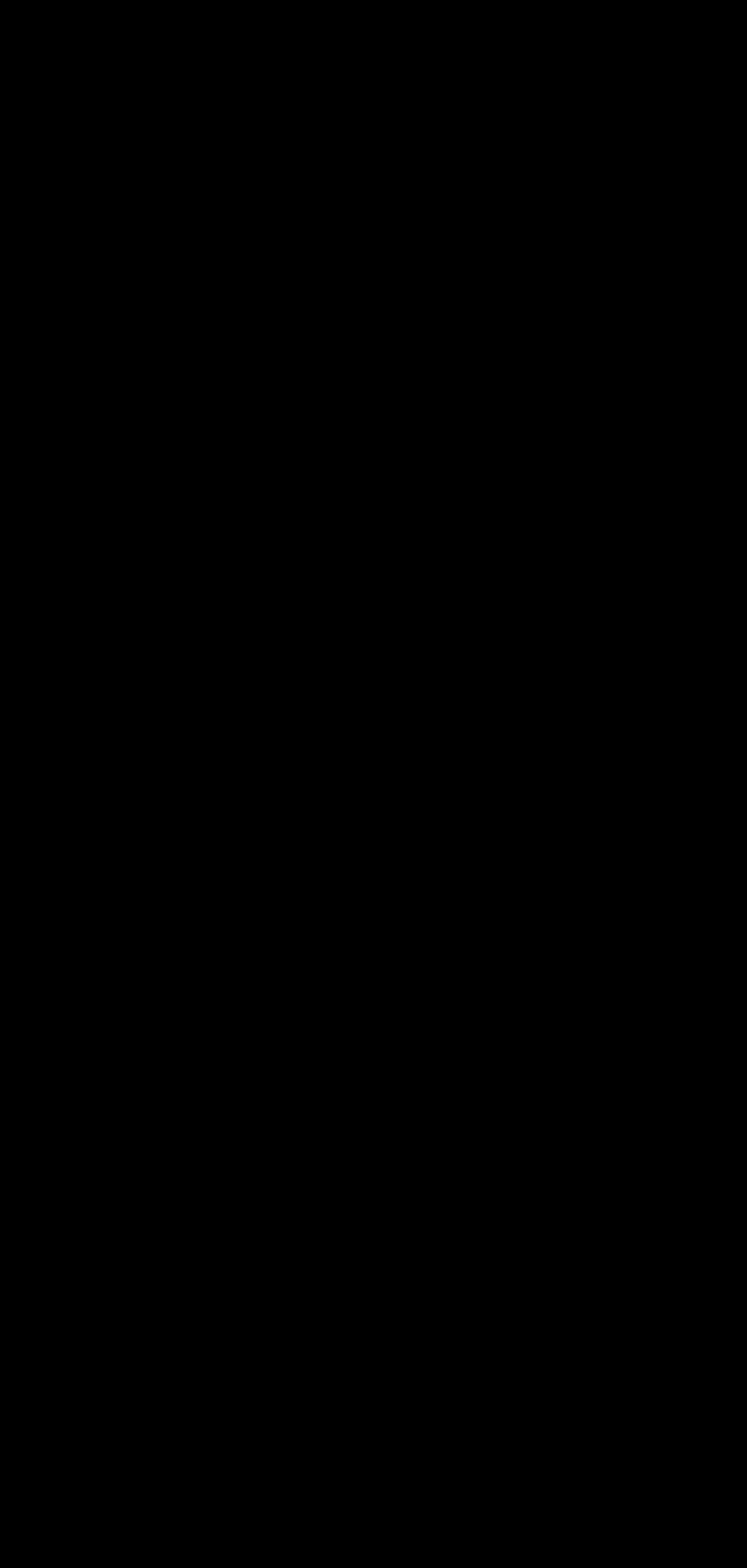Please determine the bounding box coordinates of the clickable area required to carry out the following instruction: "Contact us via email". The coordinates must be four float numbers between 0 and 1, represented as [left, top, right, bottom].

[0.077, 0.894, 0.849, 0.92]